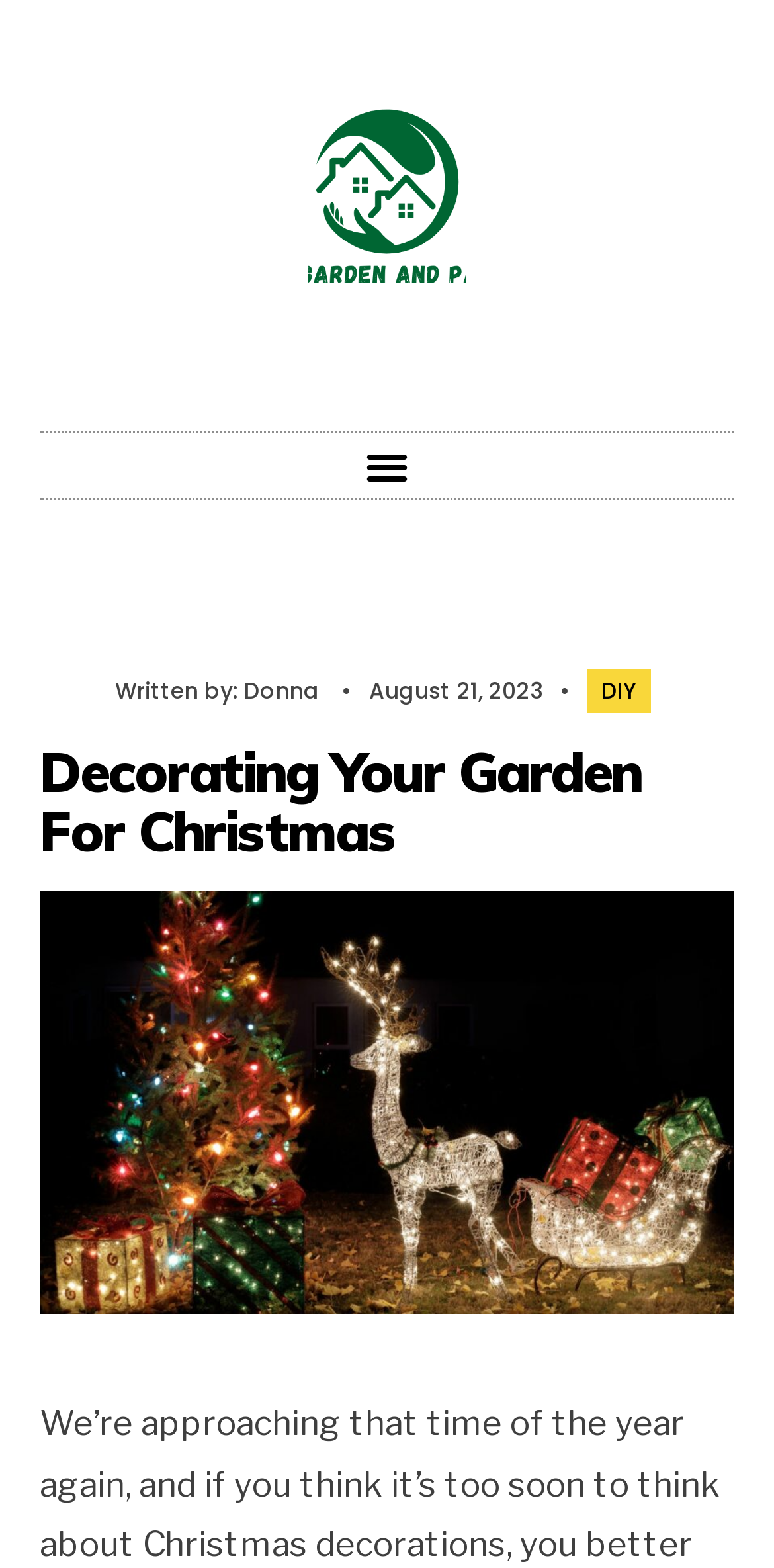Bounding box coordinates must be specified in the format (top-left x, top-left y, bottom-right x, bottom-right y). All values should be floating point numbers between 0 and 1. What are the bounding box coordinates of the UI element described as: Buzón

None